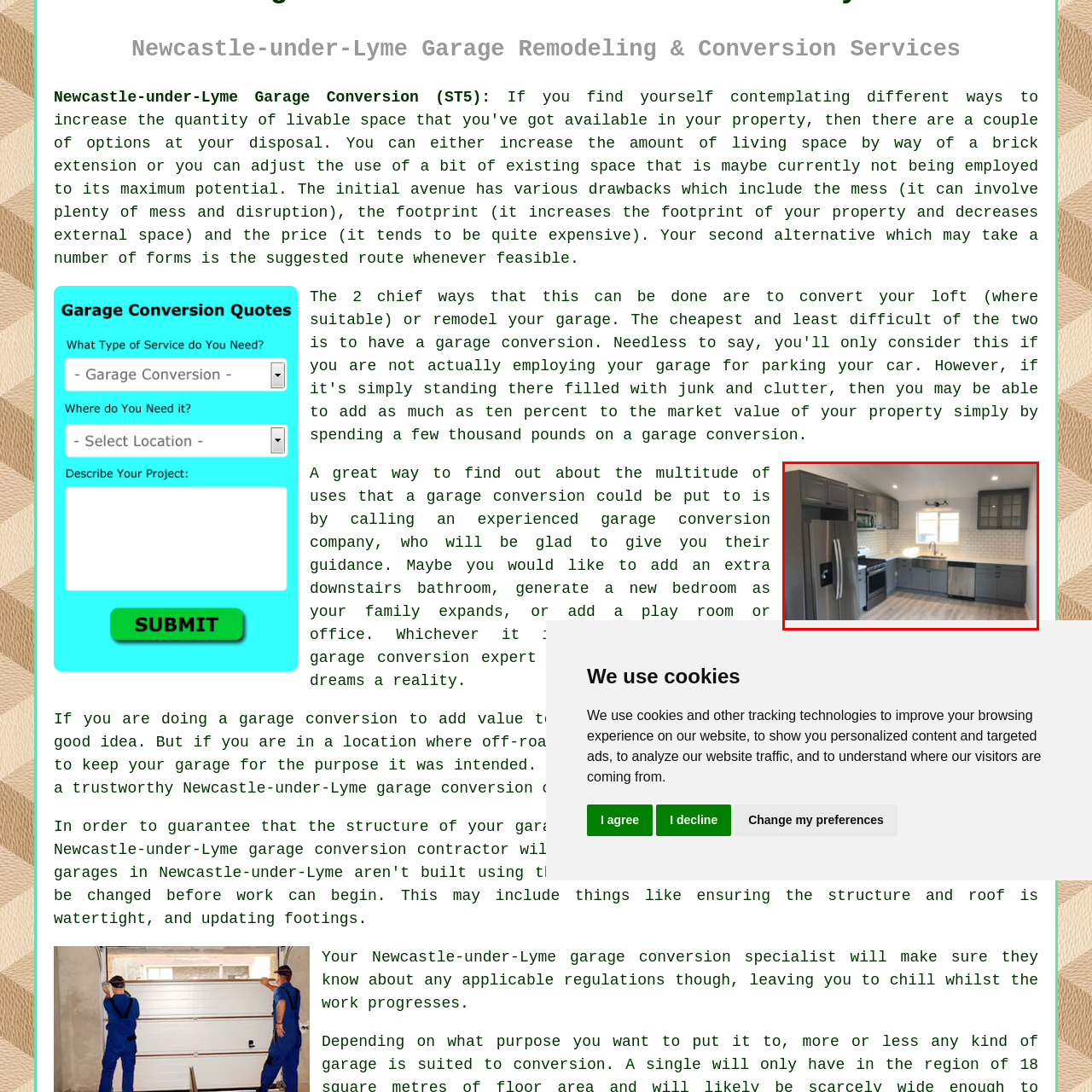What is the style of the kitchen design?
Inspect the image surrounded by the red bounding box and answer the question using a single word or a short phrase.

Contemporary